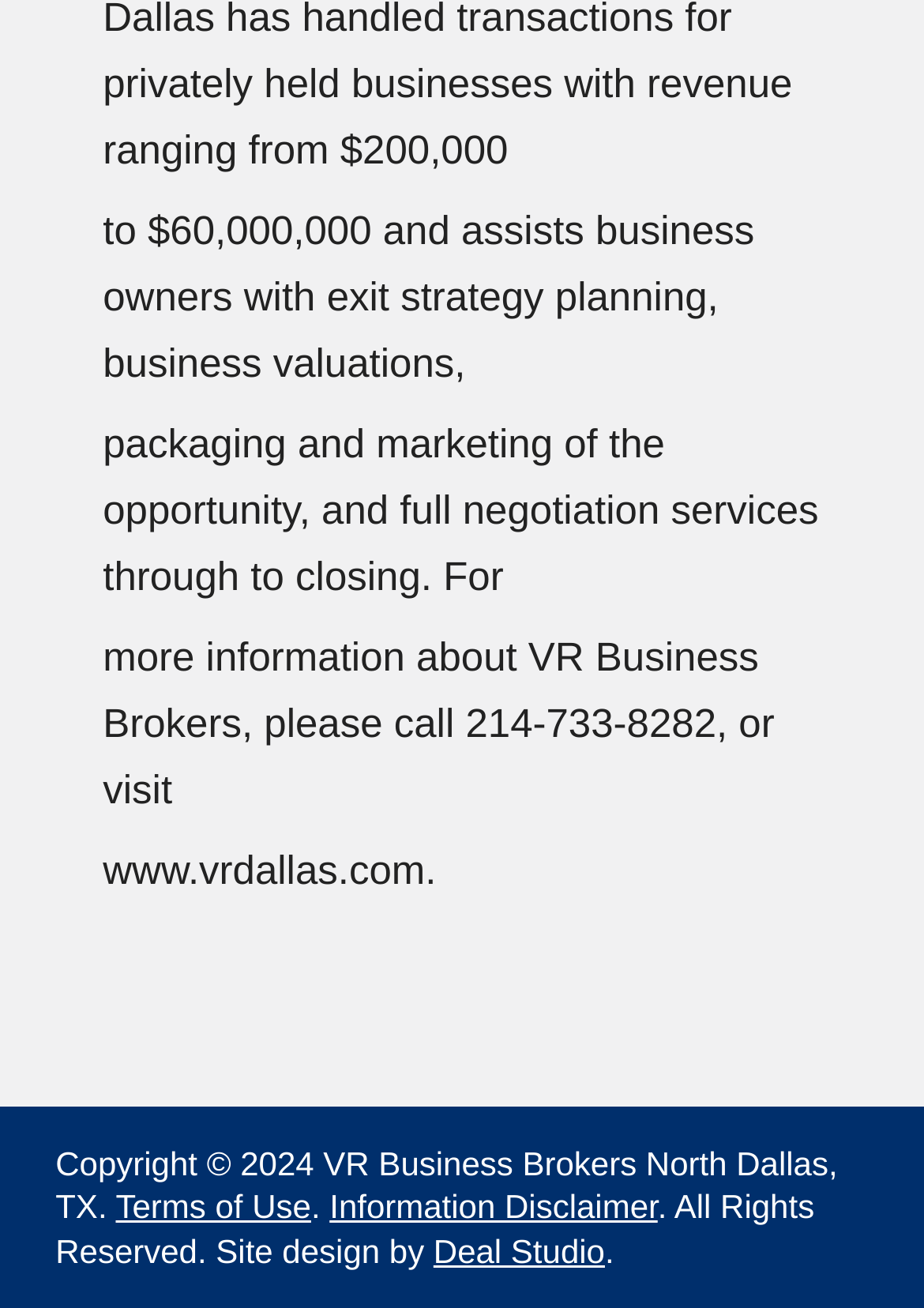Please determine the bounding box of the UI element that matches this description: Terms of Use. The coordinates should be given as (top-left x, top-left y, bottom-right x, bottom-right y), with all values between 0 and 1.

[0.125, 0.908, 0.337, 0.937]